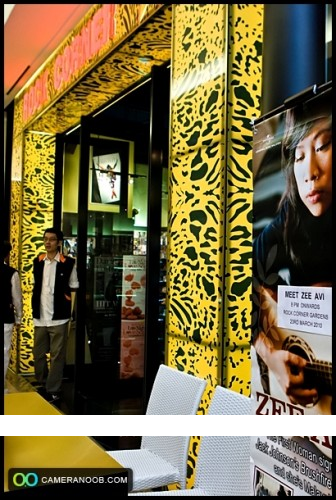What is the purpose of the empty white chairs?
Could you please answer the question thoroughly and with as much detail as possible?

The empty white chairs in the foreground suggest anticipation for the attendees who will be arriving for the event. They are likely to be used by the guests who will be attending the meet-and-greet event with Zee Avi.